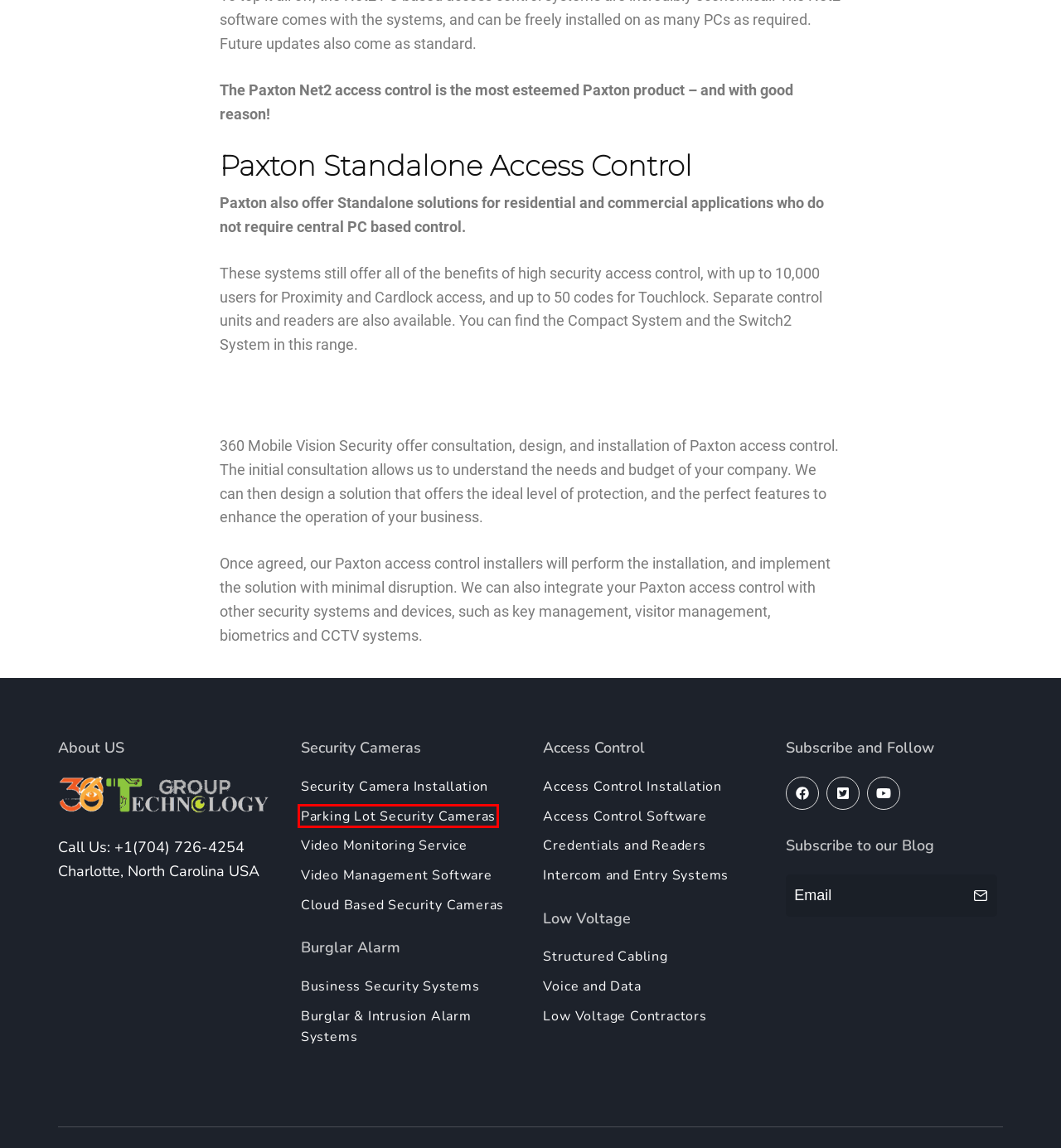Using the screenshot of a webpage with a red bounding box, pick the webpage description that most accurately represents the new webpage after the element inside the red box is clicked. Here are the candidates:
A. Cloud Based Security Cameras - 360 Technology Group LLC
B. Burglar & Intrusion Alarm Systems - 360 Technology Group LLC
C. Video Management Software - 360 Technology Group LLC
D. Credentials and Readers - 360 Technology Group LLC
E. Access Control Software - 360 Technology Group LLC
F. Video Monitoring Service - 360 Technology Group LLC
G. Intercom and Entry Systems - 360 Technology Group LLC
H. Parking Lot Security Cameras - 360 Technology Group LLC

H